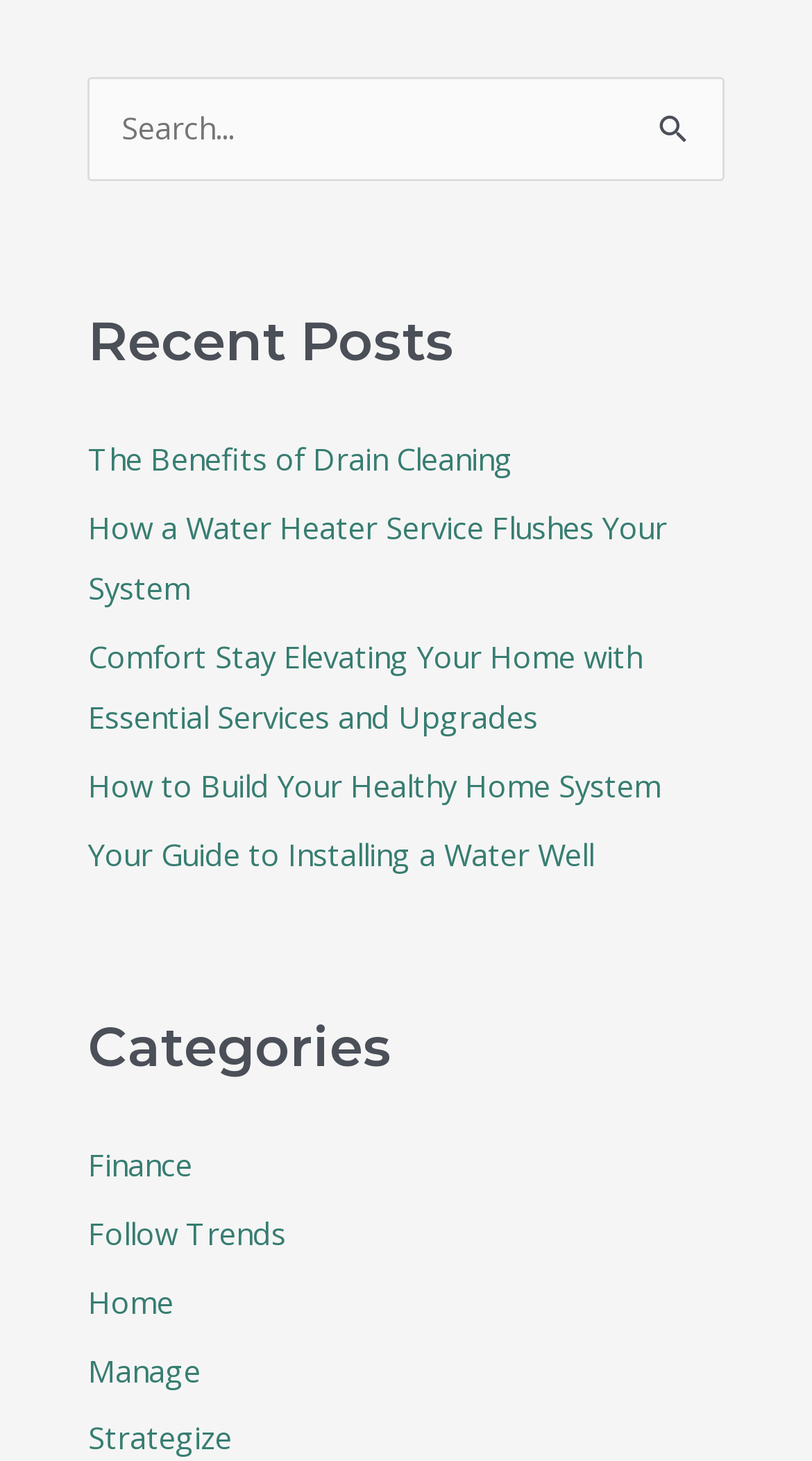What is the last category listed?
Based on the image, respond with a single word or phrase.

Strategize